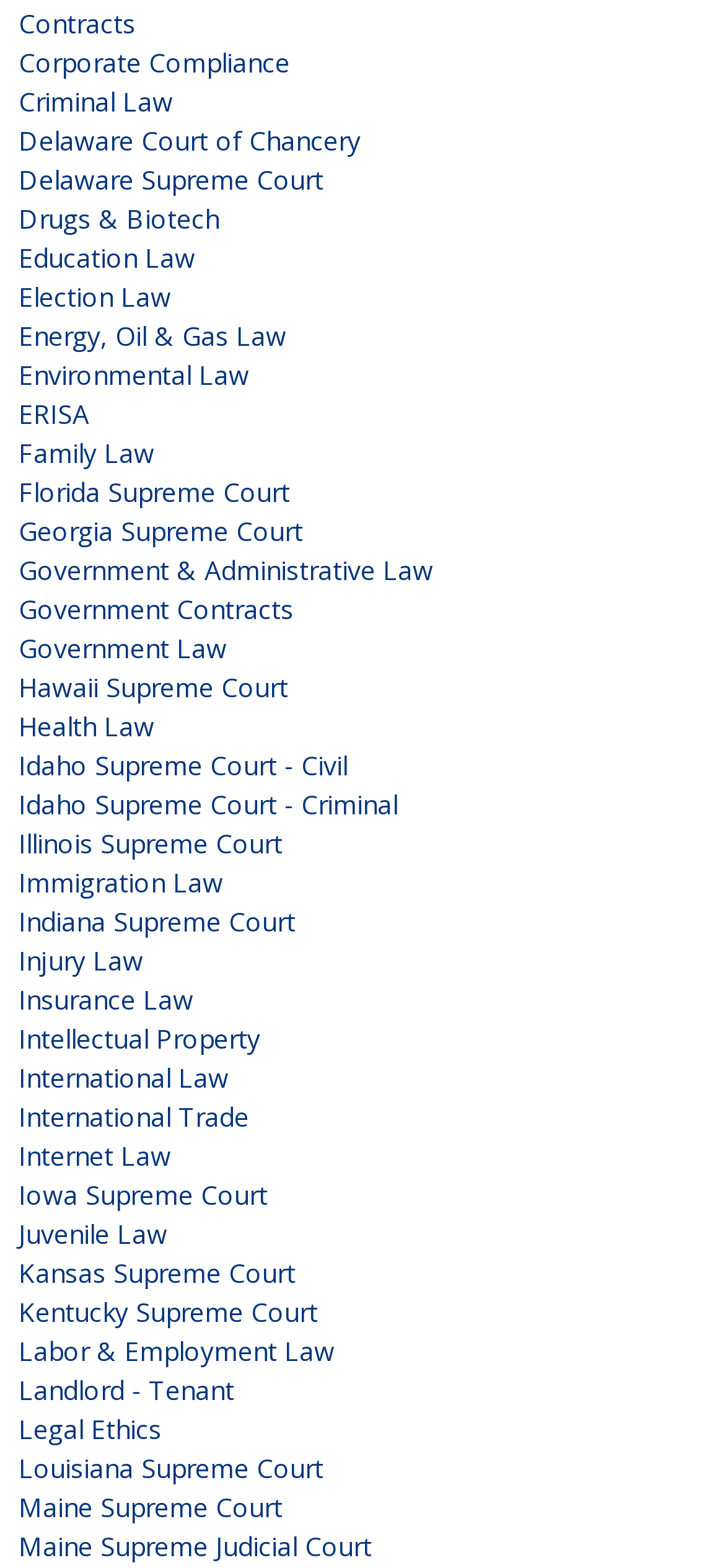Please determine the bounding box coordinates for the element that should be clicked to follow these instructions: "View Delaware Court of Chancery".

[0.026, 0.078, 0.497, 0.1]